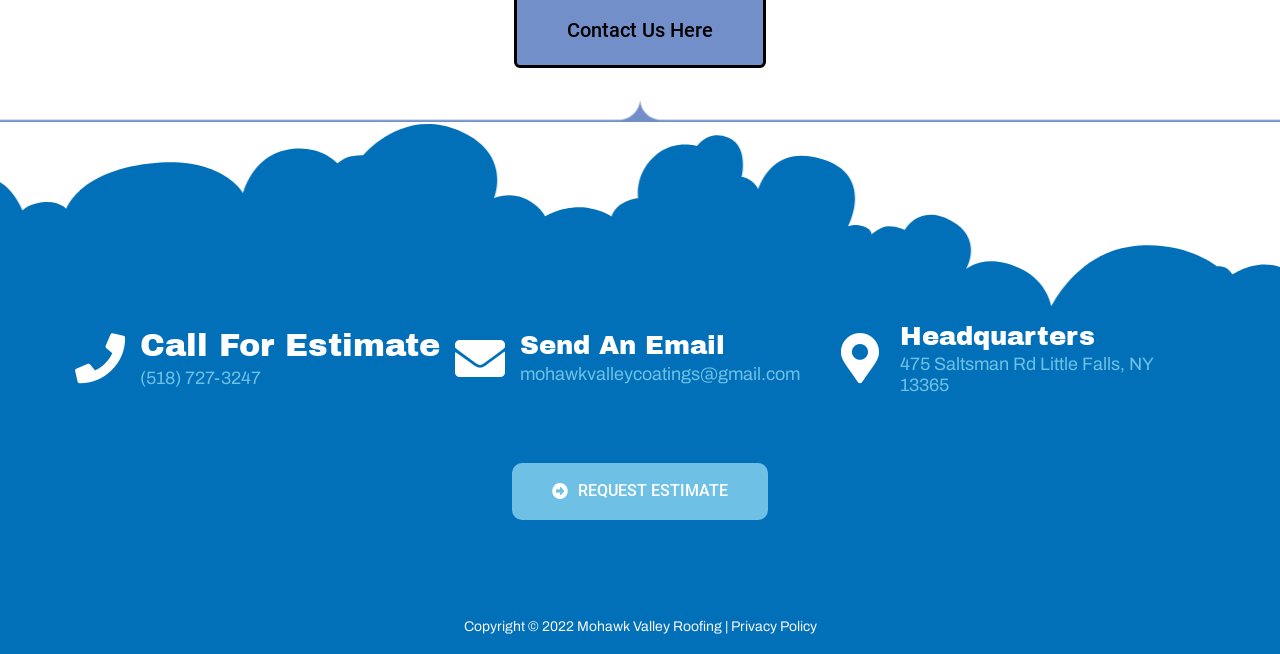What is the email address to send an email?
Using the image as a reference, deliver a detailed and thorough answer to the question.

I found the email address by looking at the static text element next to the 'Send An Email' heading, which is located at the top middle of the webpage.